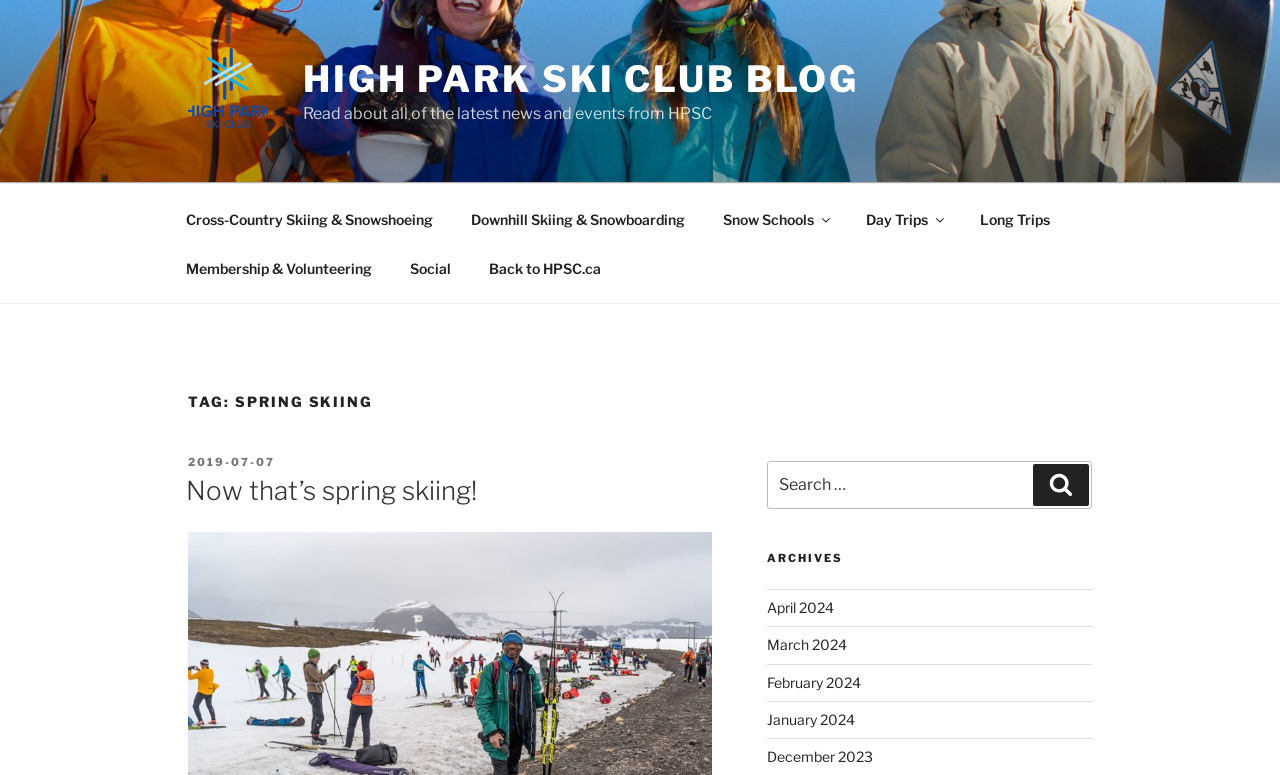How many archive links are there?
Refer to the image and provide a one-word or short phrase answer.

5